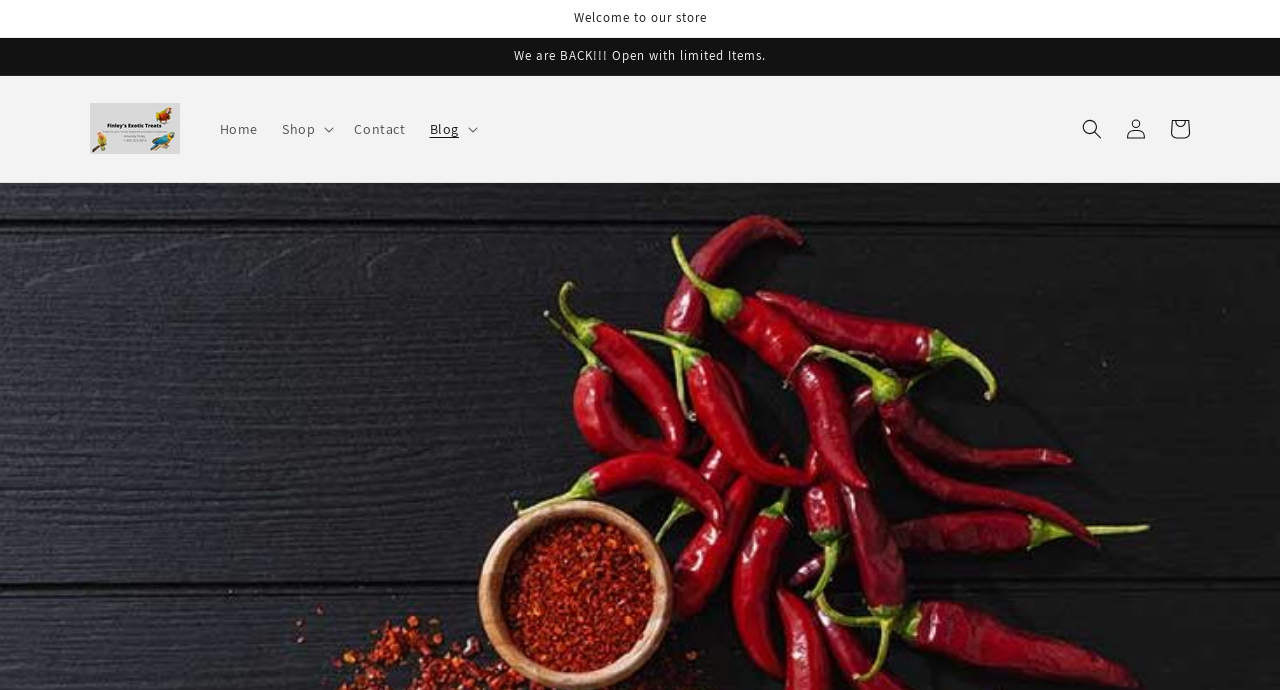How many main sections are in the top navigation bar?
Provide a comprehensive and detailed answer to the question.

The top navigation bar has six main sections, including links to 'Home', 'Contact', 'Blog', and buttons for 'Search', 'Log in', and 'Cart'.